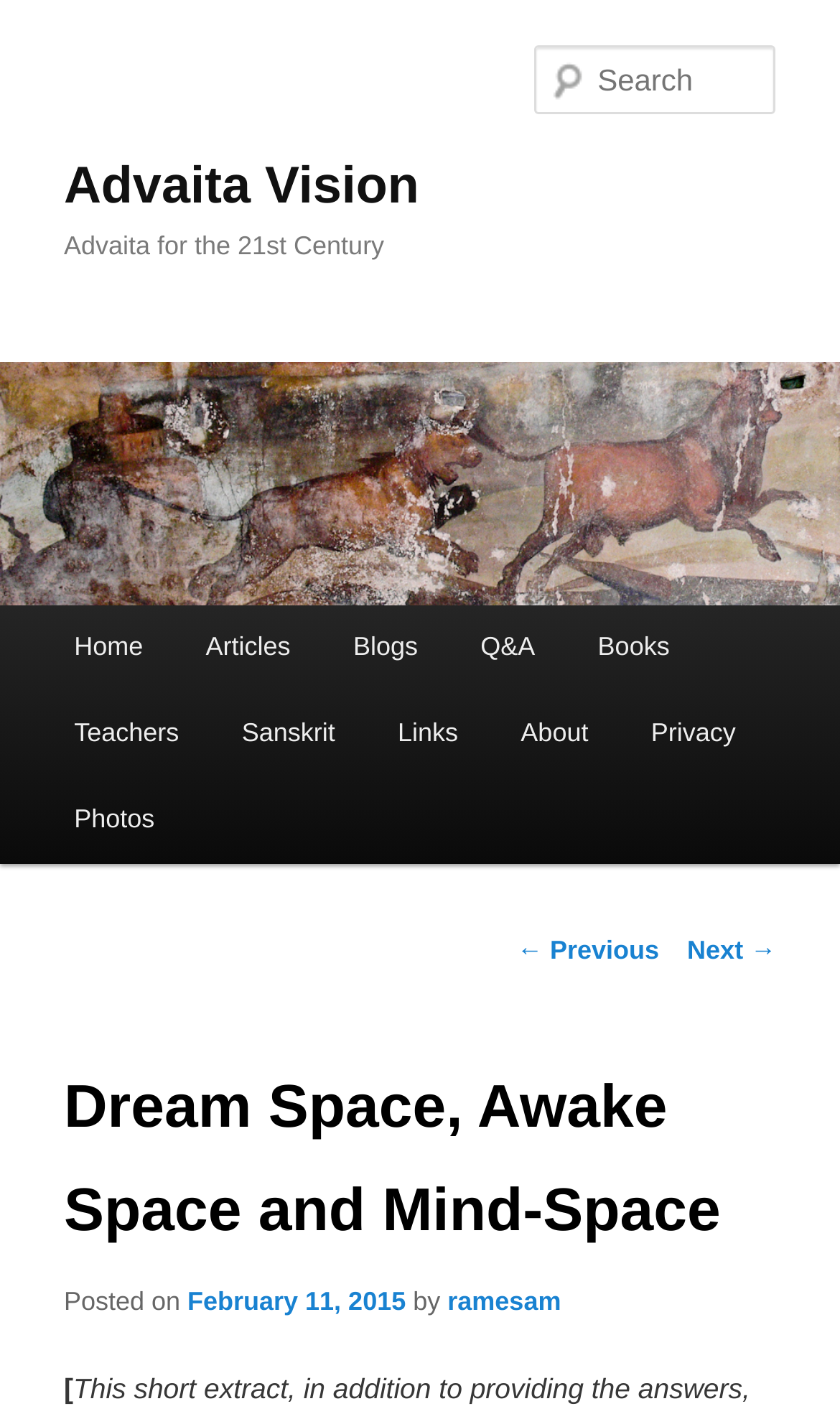What is the name of the website?
Please give a detailed and elaborate answer to the question based on the image.

The name of the website can be found in the heading element 'Advaita Vision' with bounding box coordinates [0.076, 0.0, 0.924, 0.16]. This element is a child of the root element and is likely to be the title of the website.